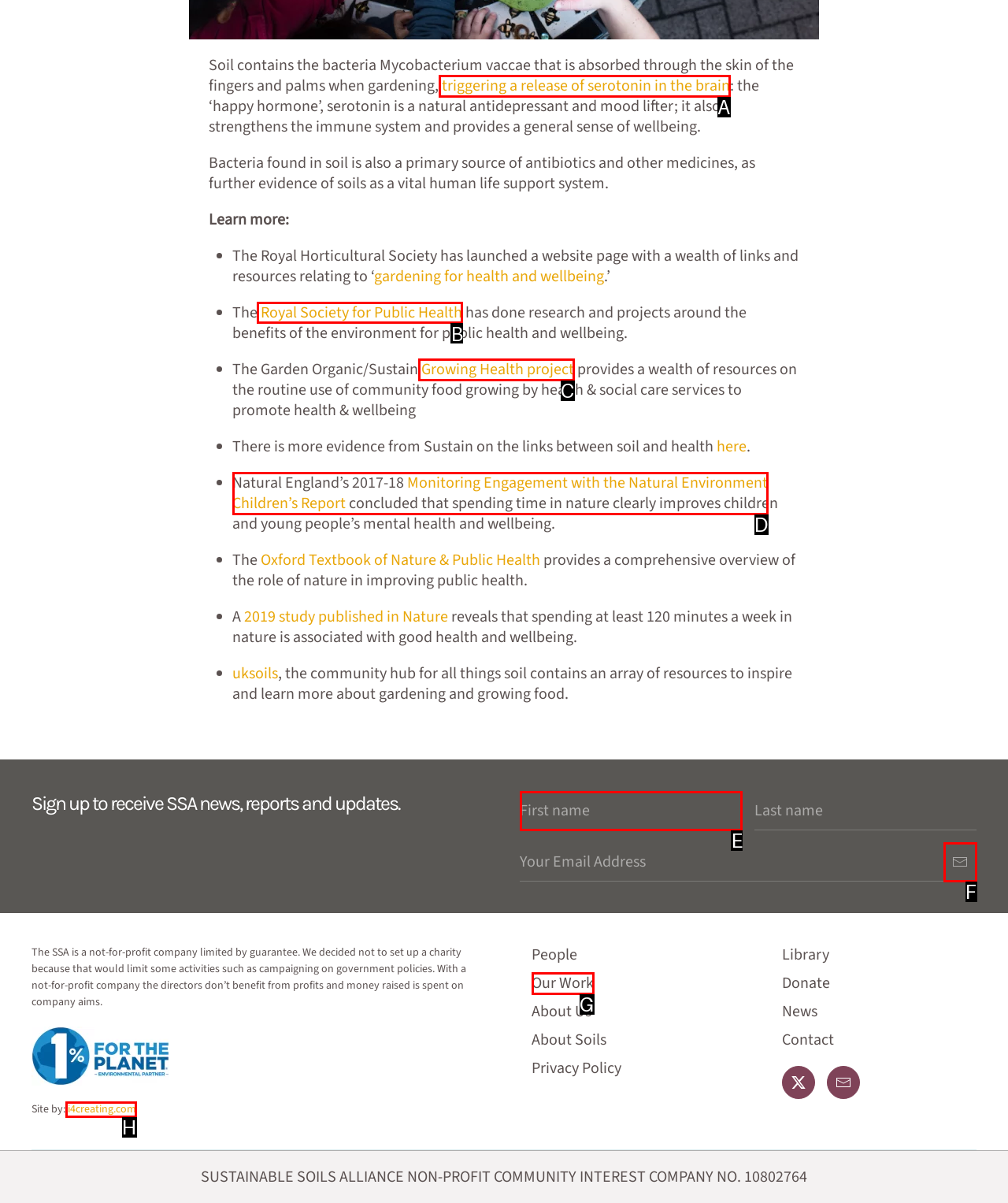Identify the HTML element I need to click to complete this task: Visit the Royal Society for Public Health website Provide the option's letter from the available choices.

B